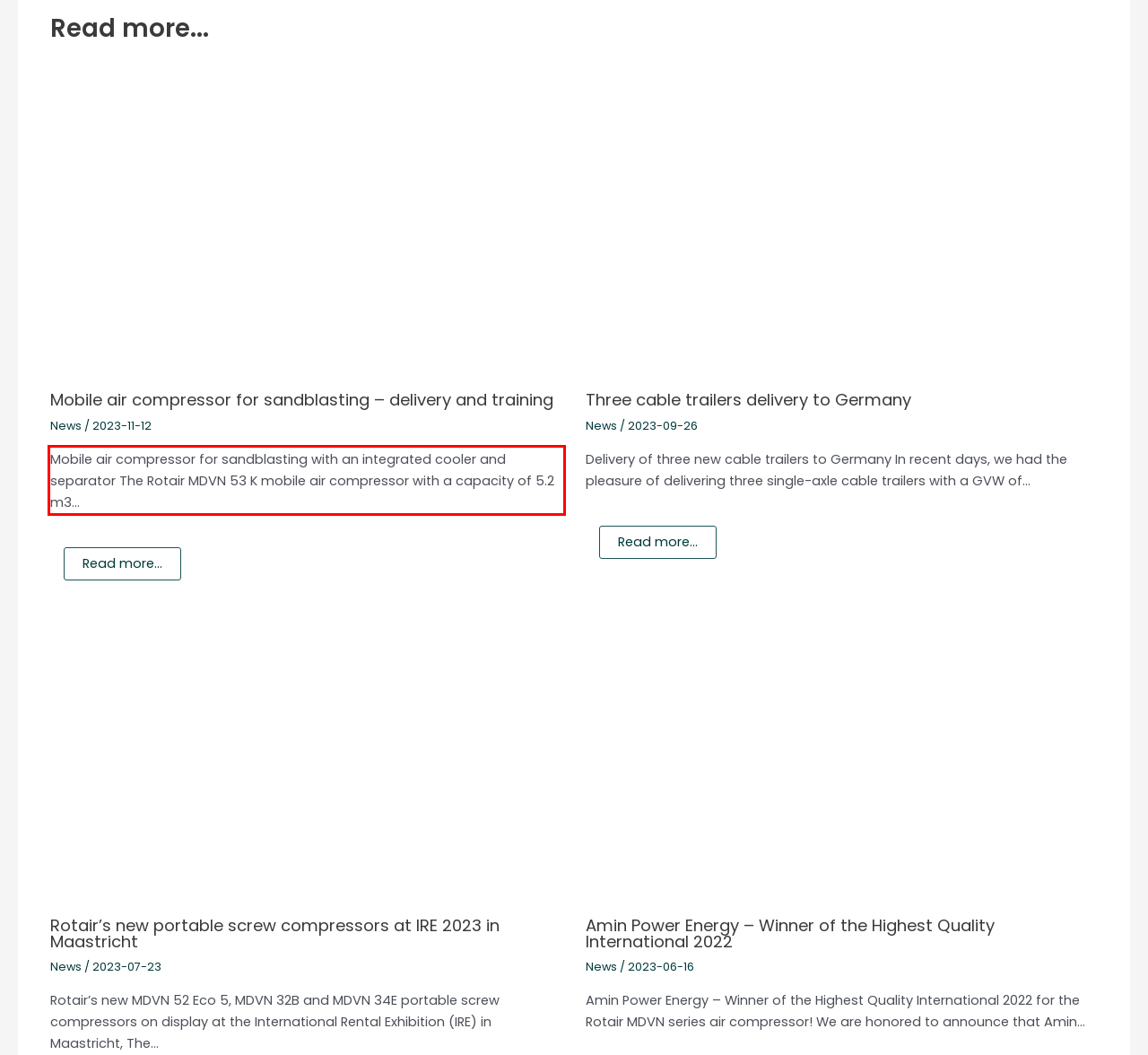You are provided with a webpage screenshot that includes a red rectangle bounding box. Extract the text content from within the bounding box using OCR.

Mobile air compressor for sandblasting with an integrated cooler and separator The Rotair MDVN 53 K mobile air compressor with a capacity of 5.2 m3…